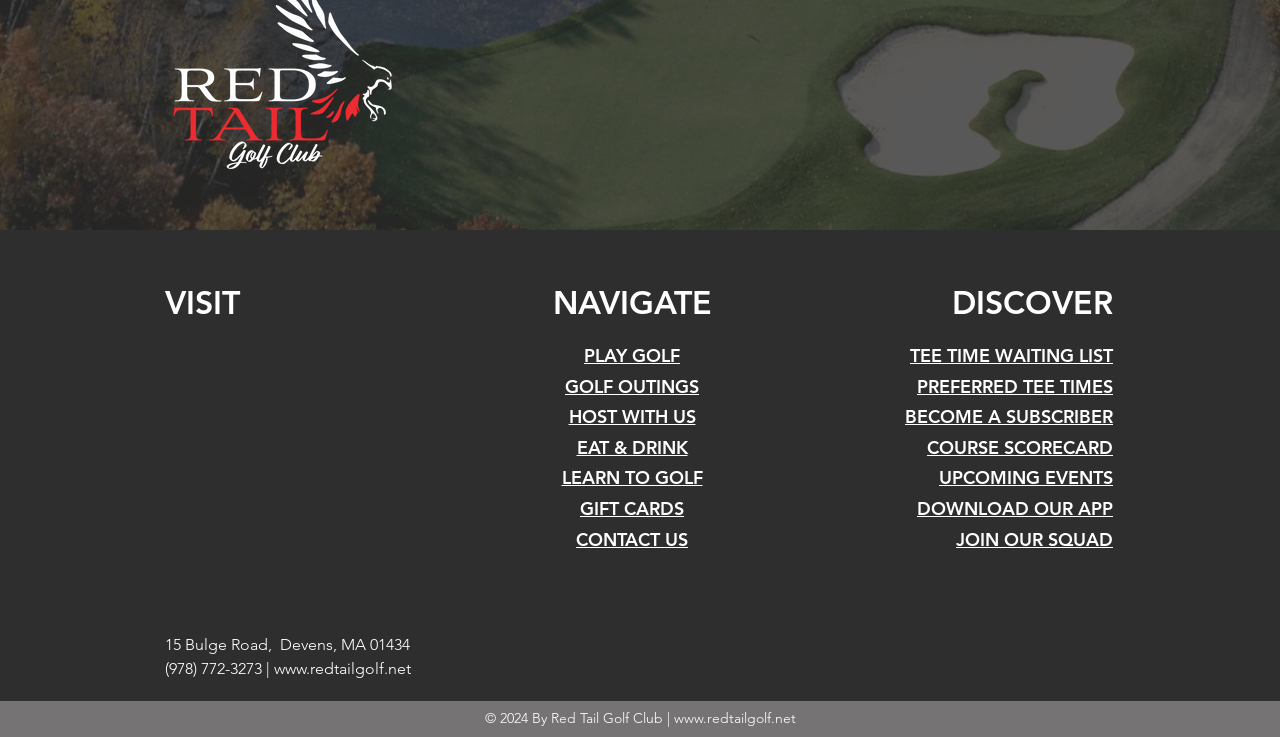Examine the screenshot and answer the question in as much detail as possible: What is the copyright year of Red Tail Golf Club?

I found the copyright year by looking at the static text element located at the bottom of the page, which contains the copyright information '© 2024 By Red Tail Golf Club'.